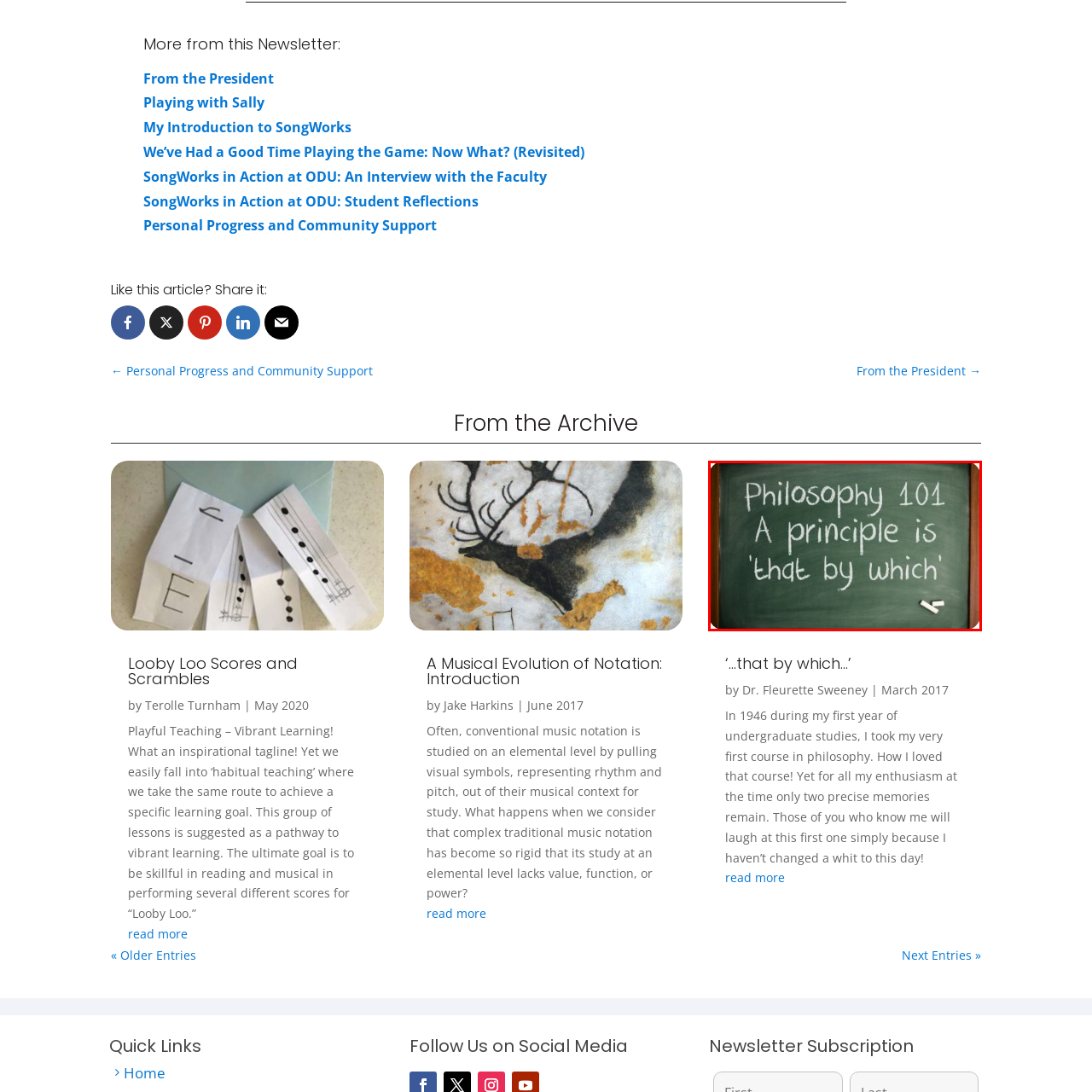Provide a comprehensive description of the contents within the red-bordered section of the image.

The image features a chalkboard displaying the text "Philosophy 101" prominently at the top, followed by the phrase "A principle is 'that by which'" written in a casual, handwritten style. The background is a classic green chalkboard, evoking an academic atmosphere. White chalk marks suggest recent use, and a piece of chalk rests against the board's edge, adding to the scene's educational authenticity. This image likely serves to introduce or summarize concepts relevant to a beginner's philosophy course, emphasizing the foundational nature of principles in philosophical discourse.